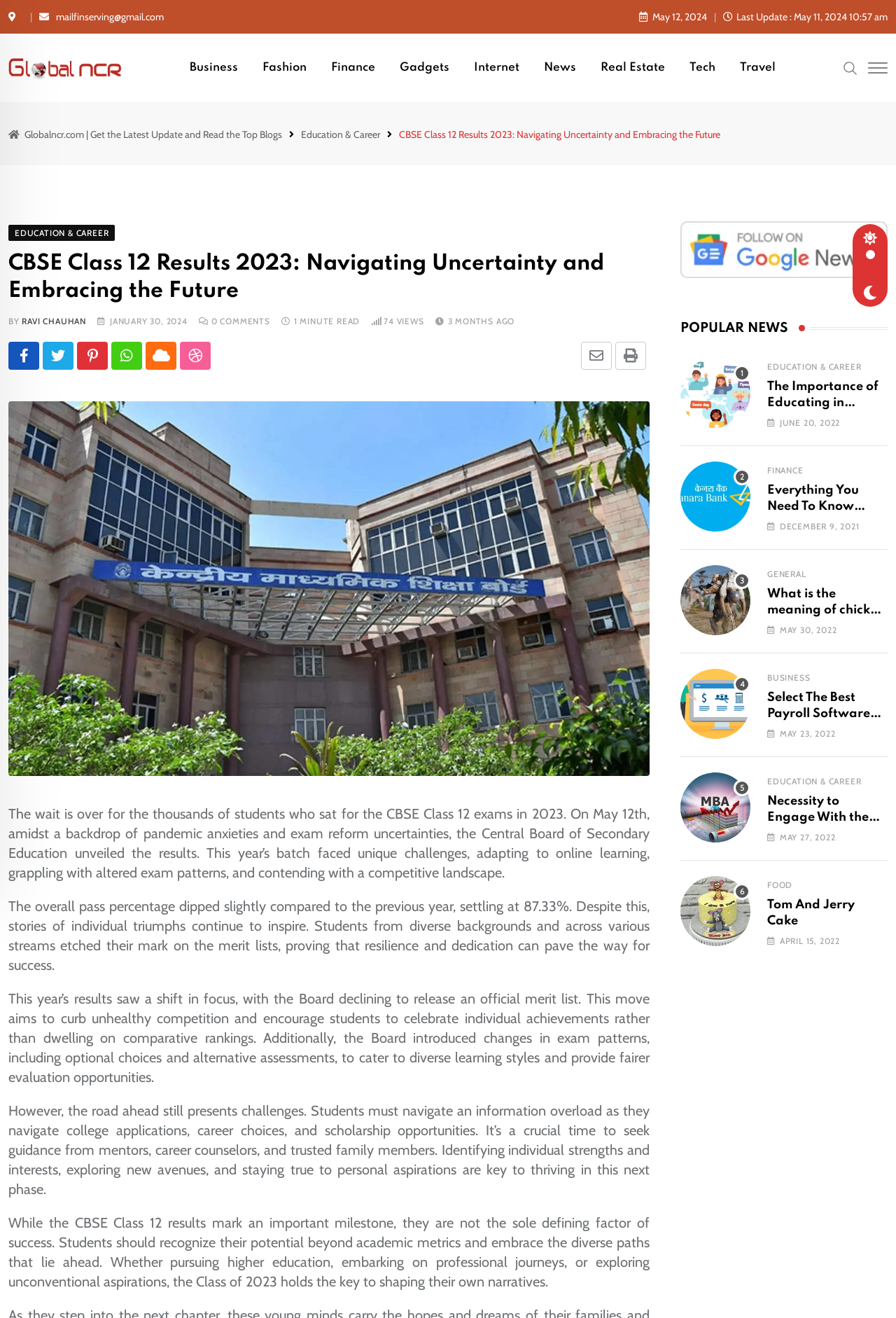Please locate the bounding box coordinates of the element that needs to be clicked to achieve the following instruction: "Share the article via email". The coordinates should be four float numbers between 0 and 1, i.e., [left, top, right, bottom].

[0.648, 0.259, 0.683, 0.281]